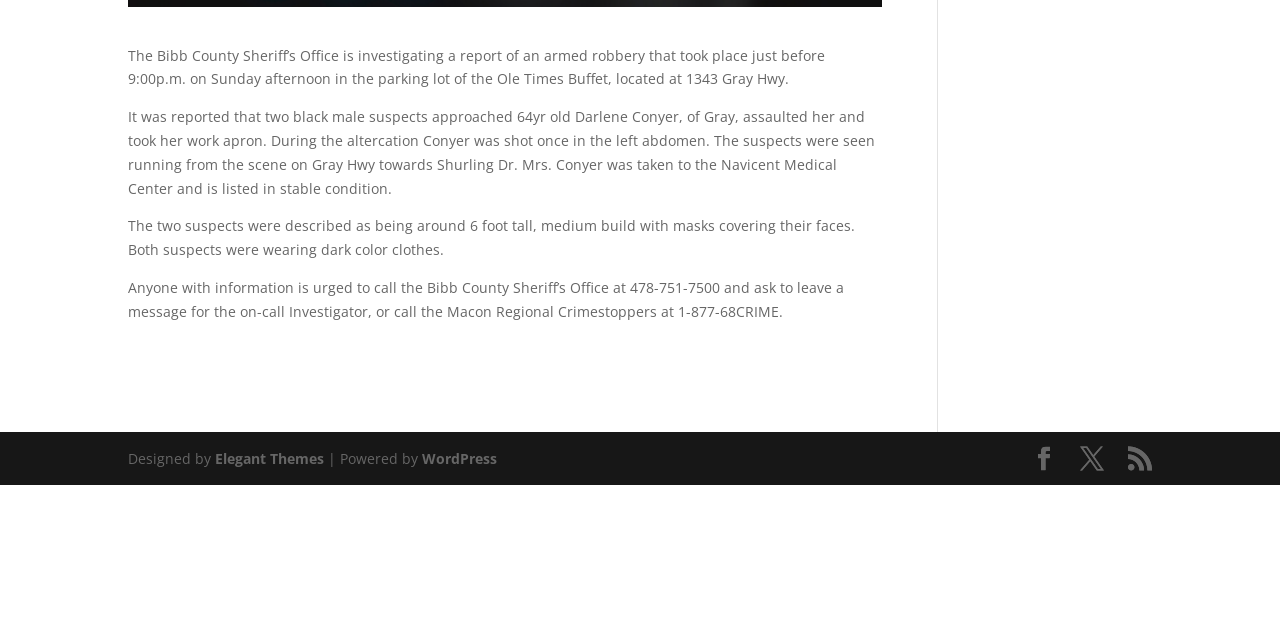Provide the bounding box for the UI element matching this description: "Elegant Themes".

[0.168, 0.701, 0.253, 0.731]